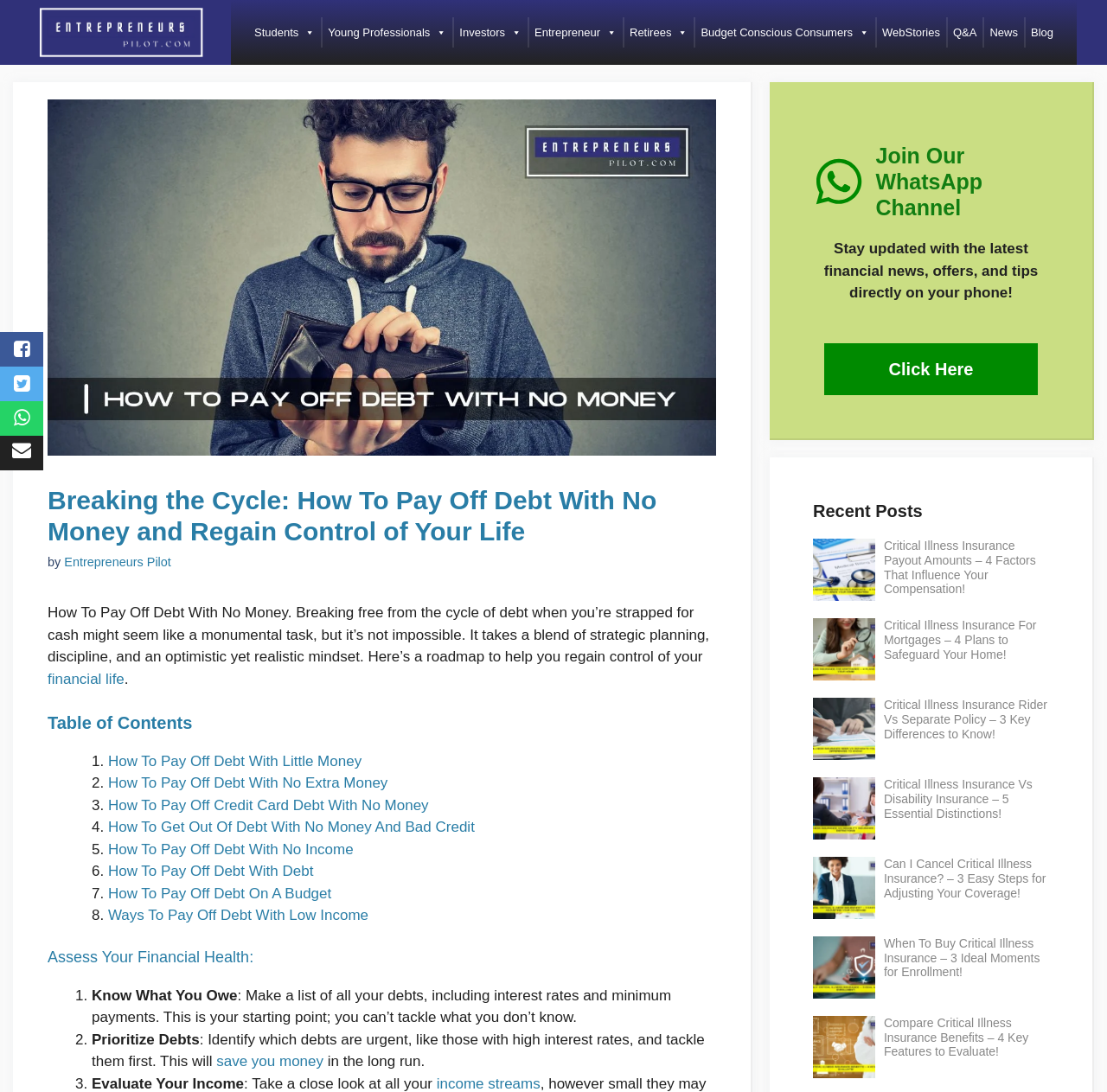Extract the primary heading text from the webpage.

Breaking the Cycle: How To Pay Off Debt With No Money and Regain Control of Your Life